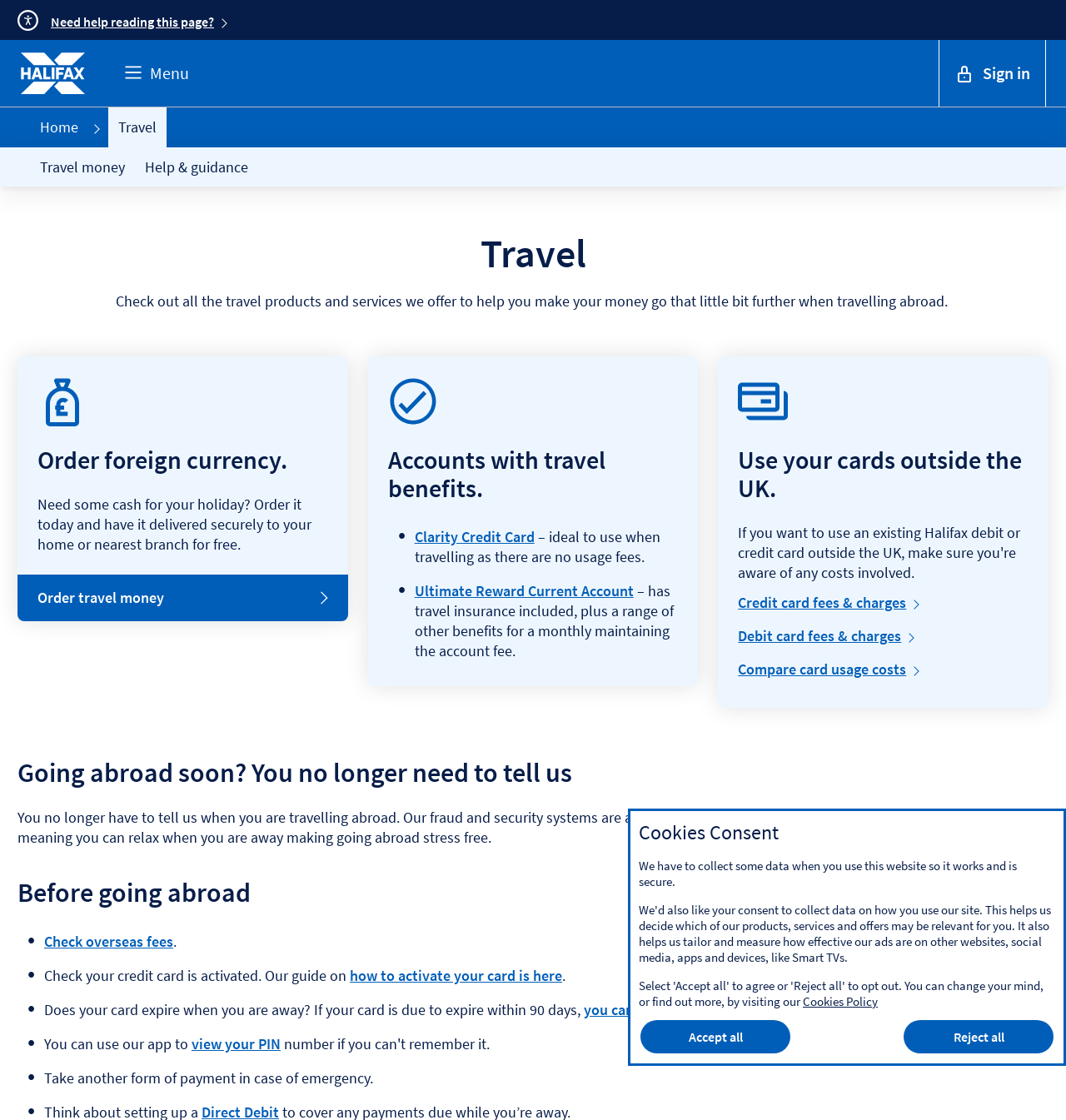What can I use to view my PIN?
Relying on the image, give a concise answer in one word or a brief phrase.

The app